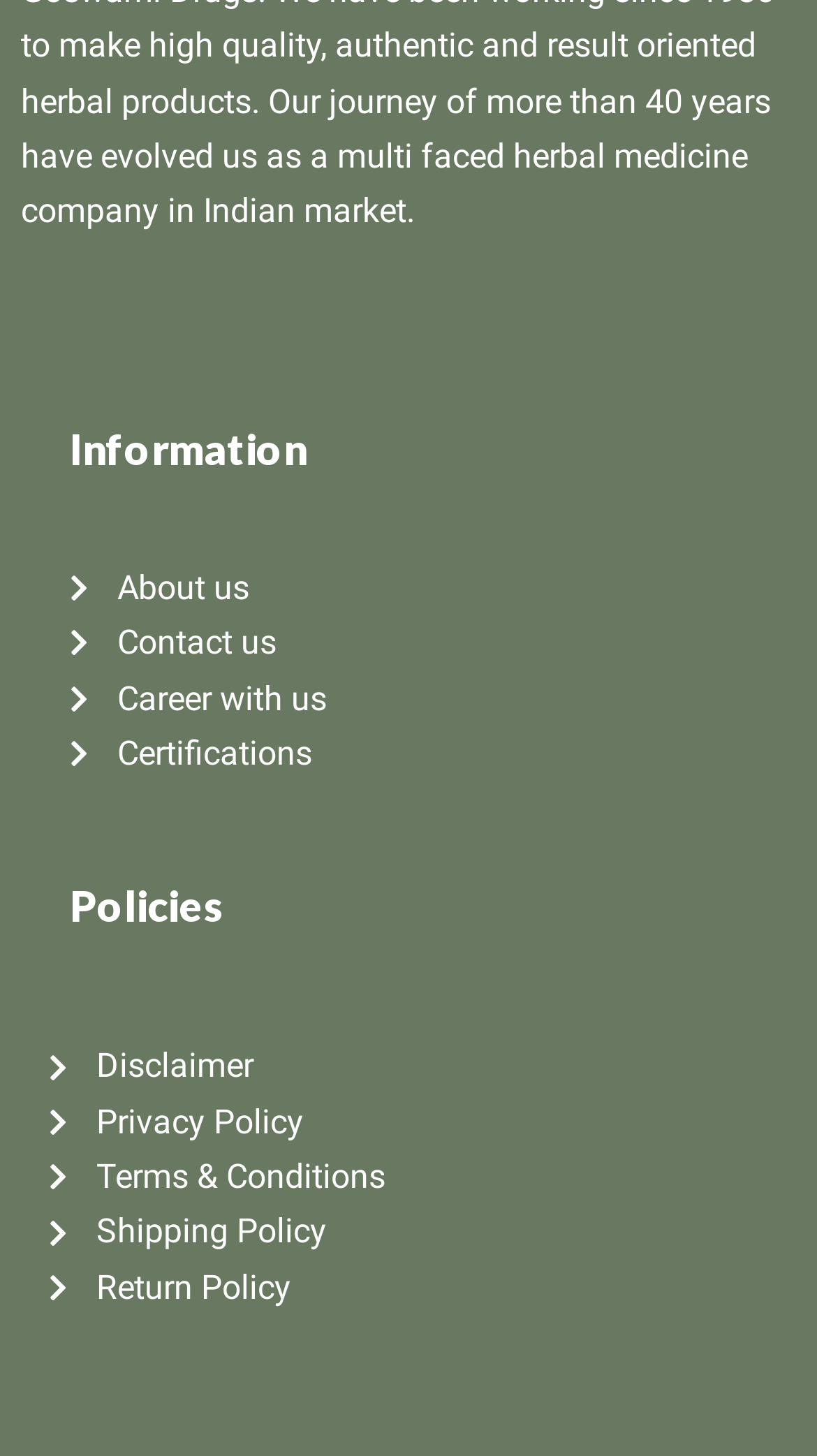Provide a short answer using a single word or phrase for the following question: 
How many sections are on the webpage?

2